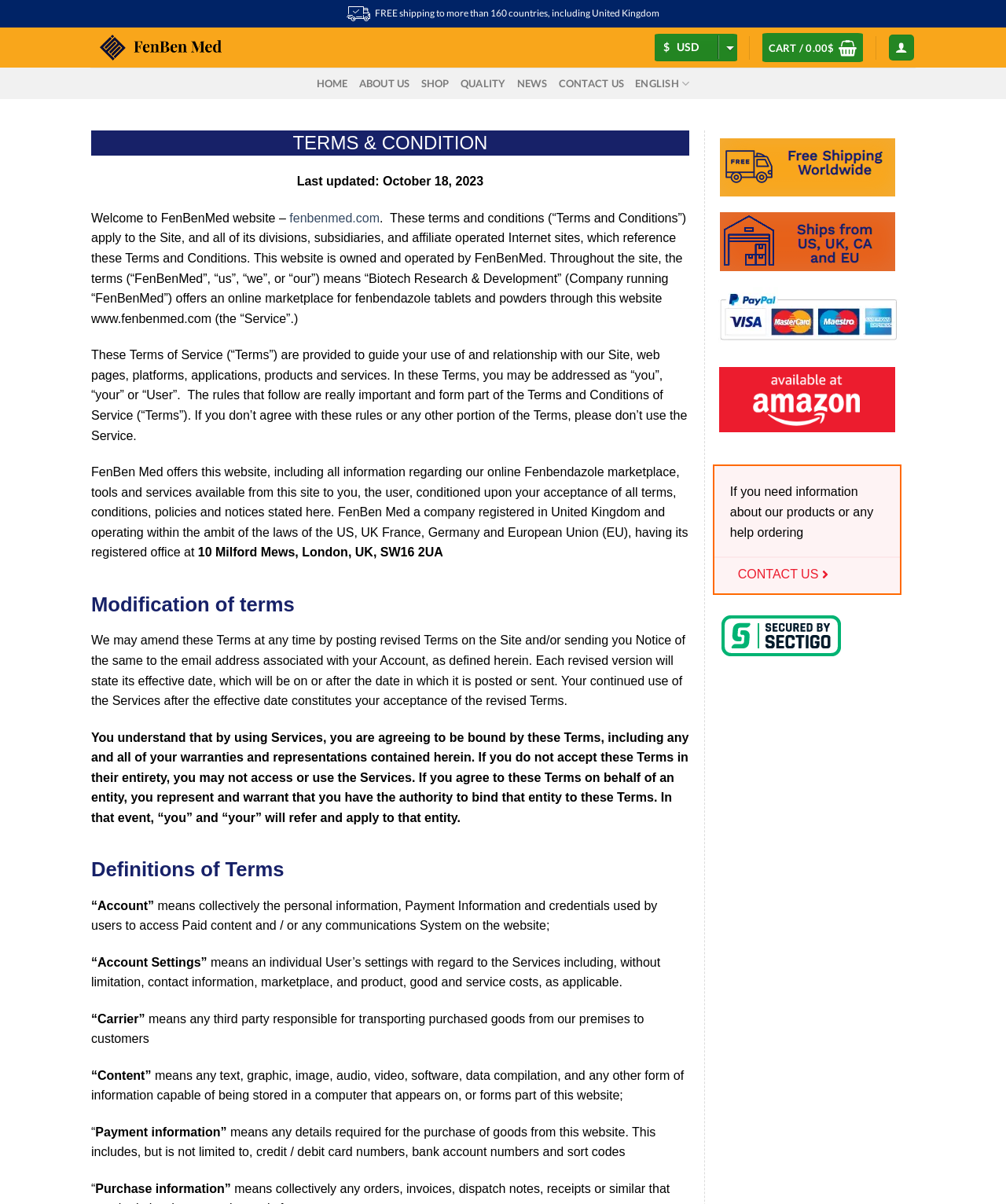Summarize the webpage with intricate details.

This webpage is about the terms and conditions of FenBen, an online marketplace for fenbendazole tablets and powders. At the top of the page, there is a logo image and a navigation menu with links to "HOME", "ABOUT US", "SHOP", "QUALITY", "NEWS", and "CONTACT US". Below the navigation menu, there is a search bar and a link to the shopping cart.

The main content of the page is divided into sections, each with a heading. The first section is an introduction to the terms and conditions, which states that these terms apply to the website and all its divisions, subsidiaries, and affiliate operated internet sites. The section also provides information about the company, FenBenMed, and its registered office in London, UK.

The next section is about the modification of terms, which states that the company may amend these terms at any time by posting revised terms on the site or sending a notice to the user's email address. The user's continued use of the services after the effective date constitutes their acceptance of the revised terms.

The following sections define various terms used in the terms and conditions, such as "Account", "Account Settings", "Carrier", "Content", "Payment Information", and "Purchase Information". These sections provide detailed explanations of each term.

At the bottom of the page, there is a section with four images and a text that says "If you need information about our products or any help ordering". Below this section, there is a link to "CONTACT US". Finally, there is a "Go to top" link at the very bottom of the page.

Throughout the page, there are several static text elements that provide information about the terms and conditions, as well as links to other pages on the website. The page also has several image elements, including a logo image, navigation menu icons, and images in the bottom section.